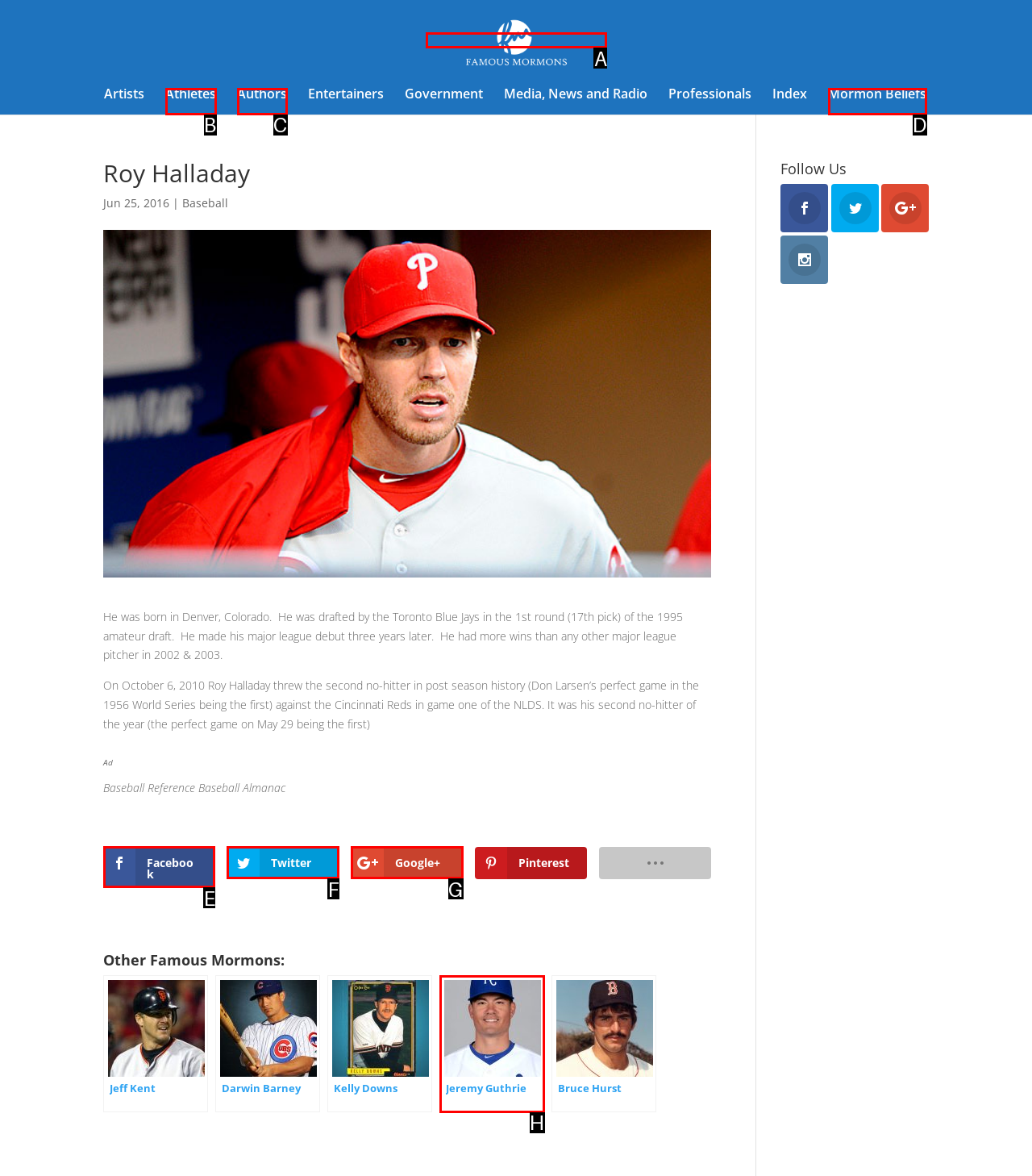Given the task: Click on Famous Mormons, indicate which boxed UI element should be clicked. Provide your answer using the letter associated with the correct choice.

A